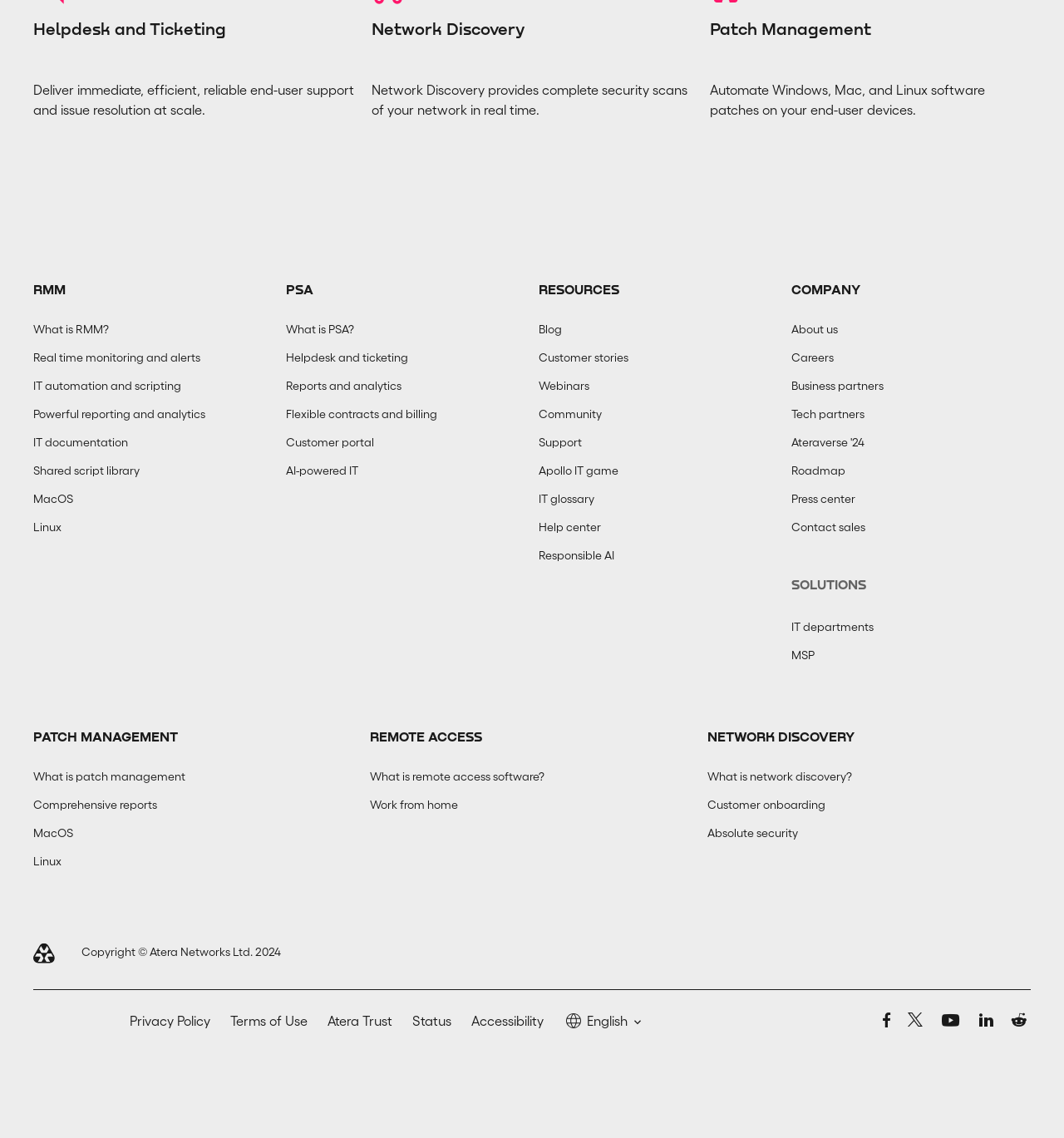Locate the bounding box of the UI element described in the following text: "Company".

[0.744, 0.249, 0.969, 0.26]